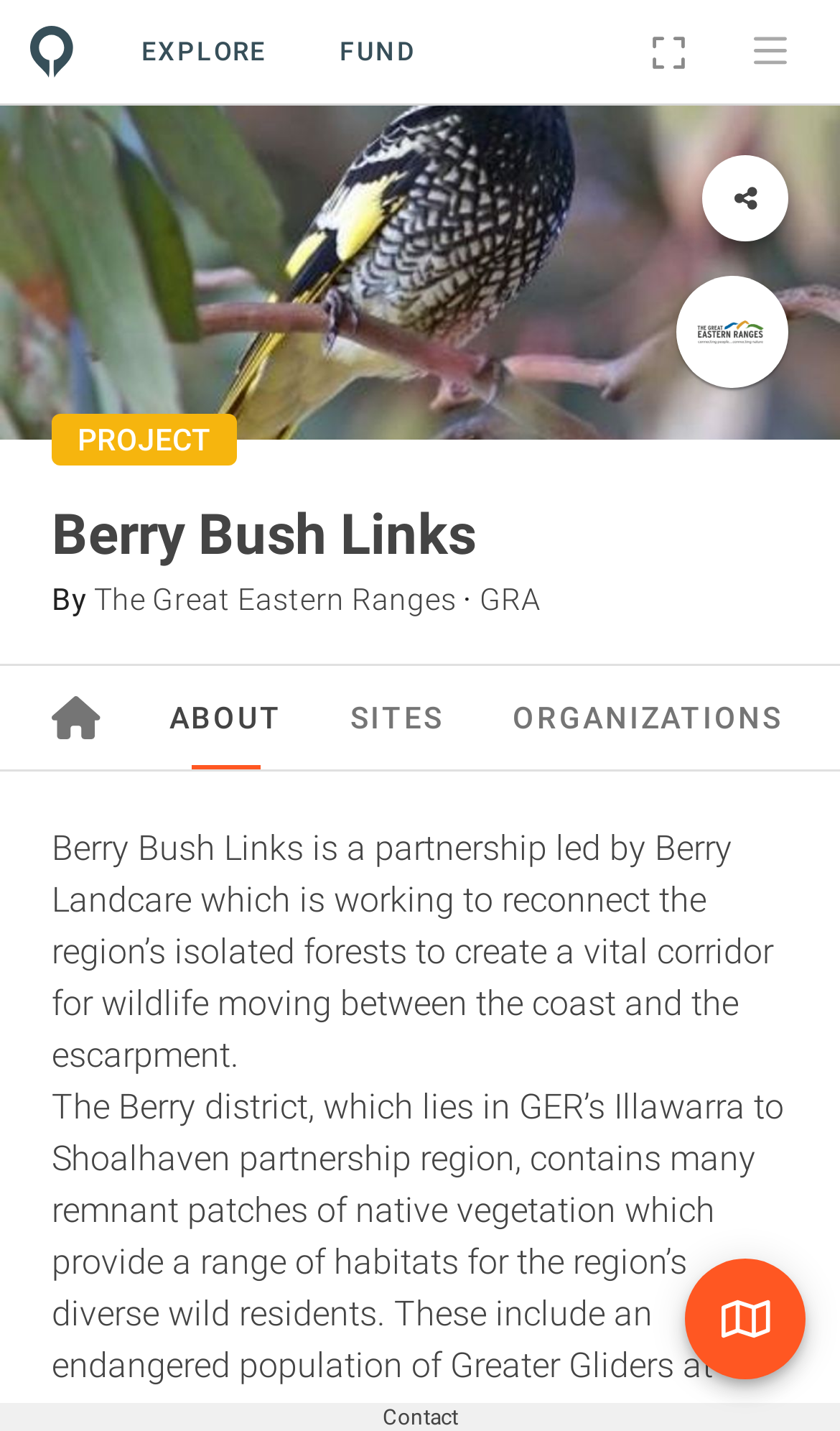What is the region shown in the map?
Look at the image and construct a detailed response to the question.

The region element with the text 'Map' is located at [0.0, 0.074, 1.0, 1.0], but it does not provide specific information about the region shown in the map.